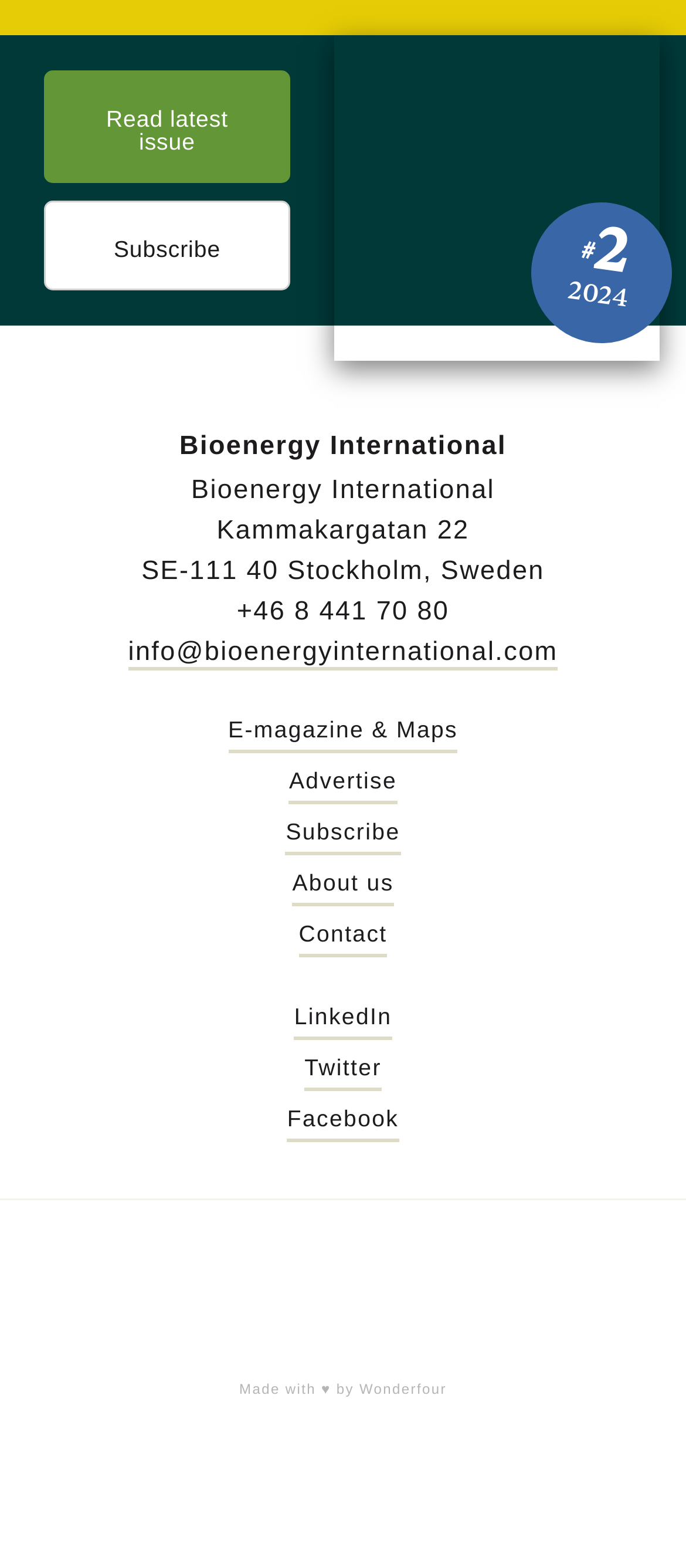Please identify the bounding box coordinates of the clickable area that will allow you to execute the instruction: "Open Search".

None